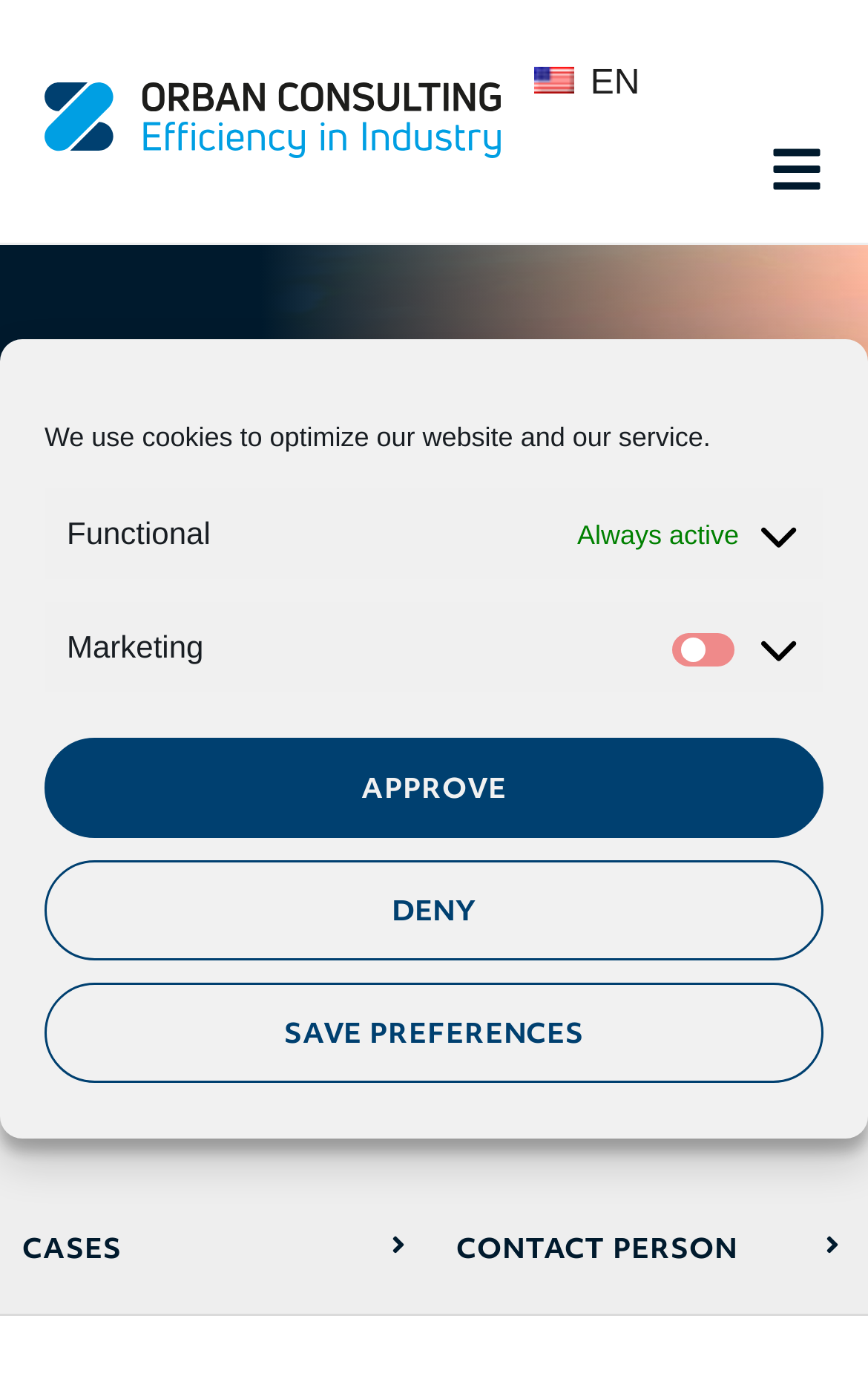Provide a one-word or short-phrase response to the question:
What is the text of the first static text element?

We use cookies to optimize our website and our service.